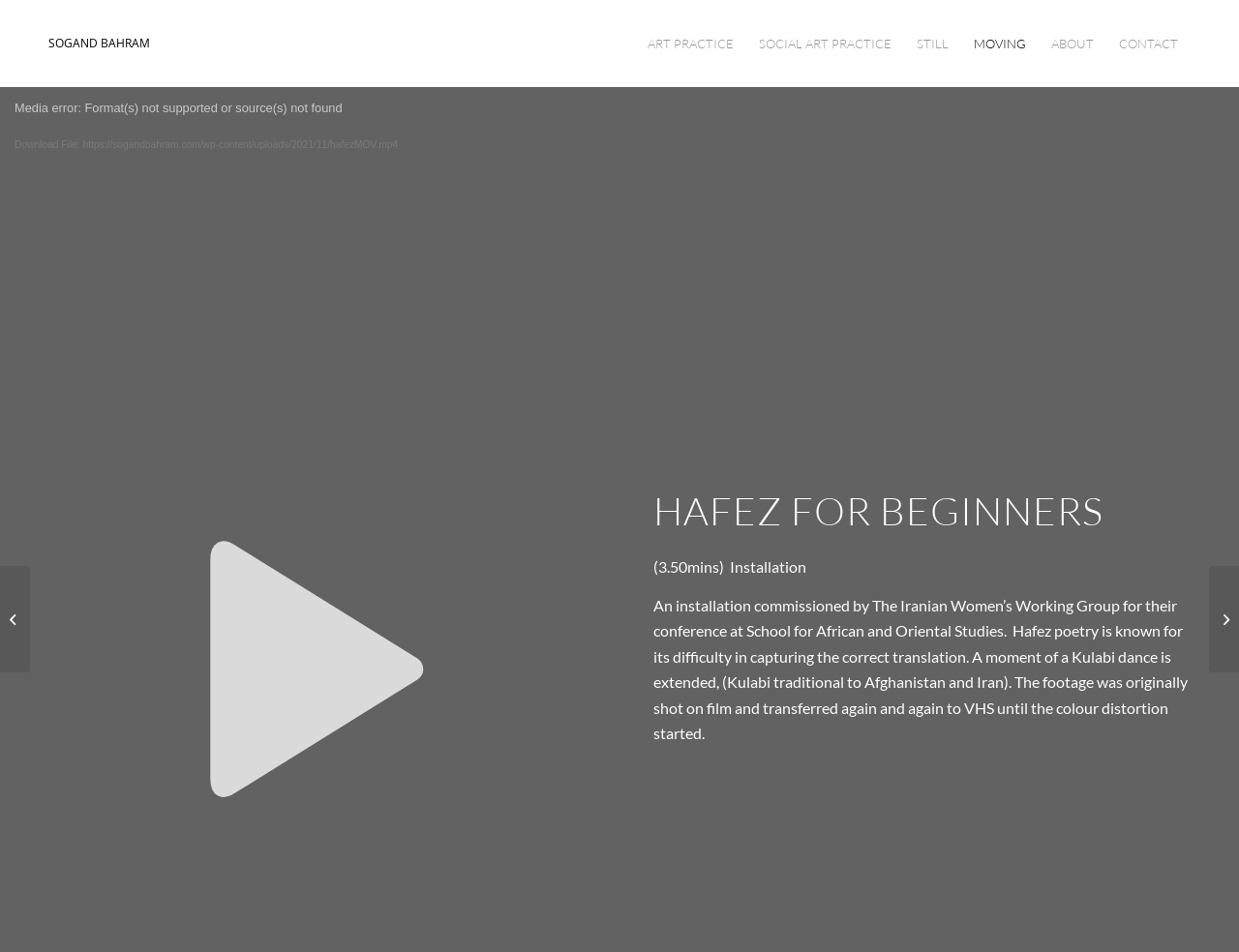Explain the webpage in detail, including its primary components.

The webpage is about Sogand Bahram, an artist, and her art practice. At the top left, there is a link to the artist's name, "SOGAND BAHRAM". Next to it, there is a menu bar with six menu items: "ART PRACTICE", "SOCIAL ART PRACTICE", "STILL", "MOVING", "ABOUT", and "CONTACT", arranged horizontally from left to right.

Below the menu bar, there is a static text indicating a media error. To the right of the error message, there is a link to download a file, "hafezMOV.mp4". Below this link, there is a heading "HAFEZ FOR BEGINNERS" and a description of an installation art piece, which includes a static text describing the artwork and its details.

On the left side of the page, there are two links, "Observational" and "Magic Money Tree", which are positioned vertically, one below the other. The "Observational" link is accompanied by a layout table, but its contents are not specified.

The overall structure of the webpage is divided into sections, with the menu bar and the artist's name at the top, followed by the installation art piece description, and then the two links on the left side.